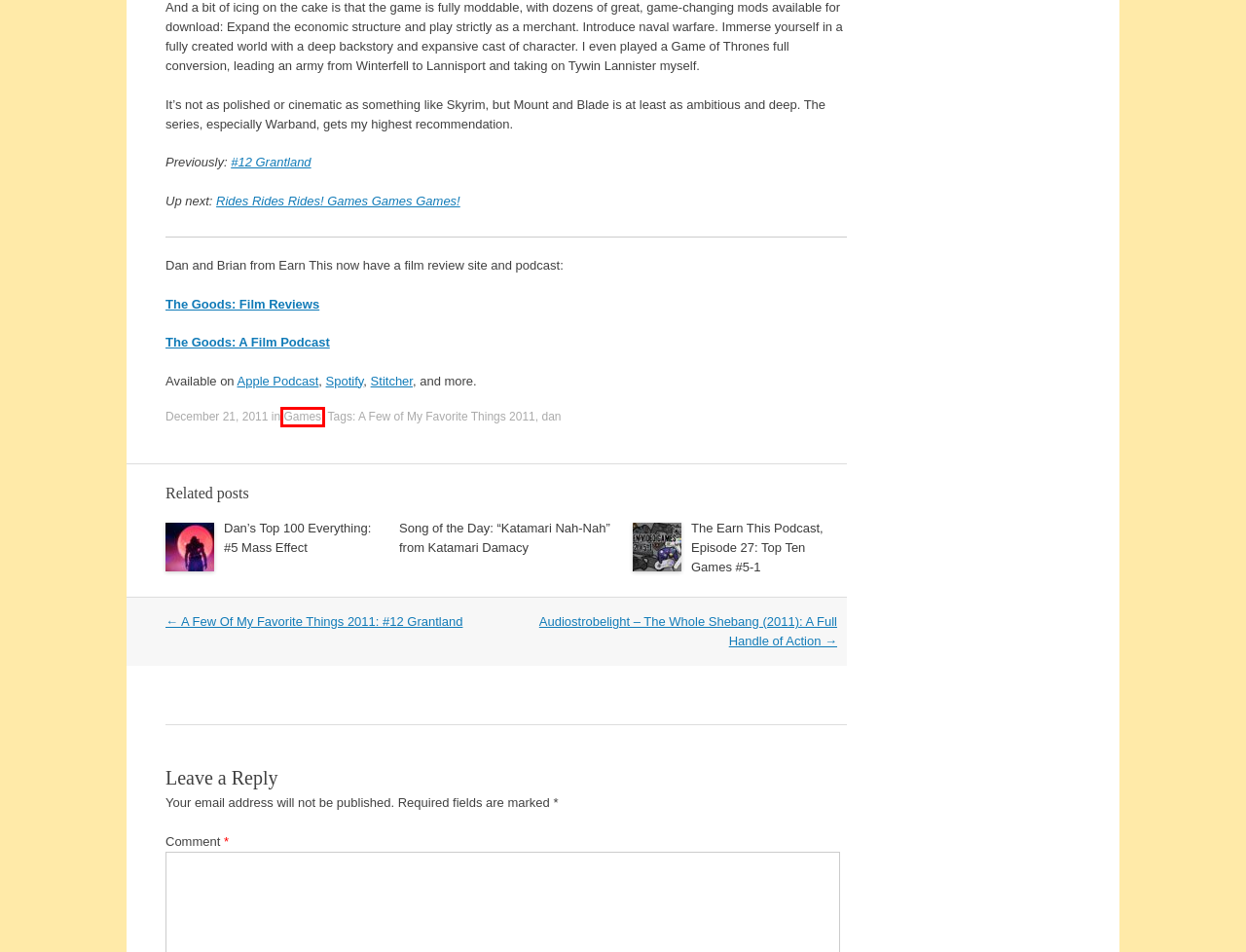Look at the screenshot of a webpage, where a red bounding box highlights an element. Select the best description that matches the new webpage after clicking the highlighted element. Here are the candidates:
A. The Goods: Film Reviews – Watching and asking: Is It Good?
B. Song of the Day: “Katamari Nah-Nah” from Katamari Damacy | Earn This
C. Games | Earn This
D. A Few of My Favorite Things 2011 #10: Adventureland | Earn This
E. A Few Of My Favorite Things 2011: #12 Grantland | Earn This
F. Dan’s Top 100 Everything: #5 Mass Effect | Earn This
G. Audiostrobelight – The Whole Shebang (2011): A Full Handle of Action | Earn This
H. A Few of My Favorite Things 2011 | Earn This

C